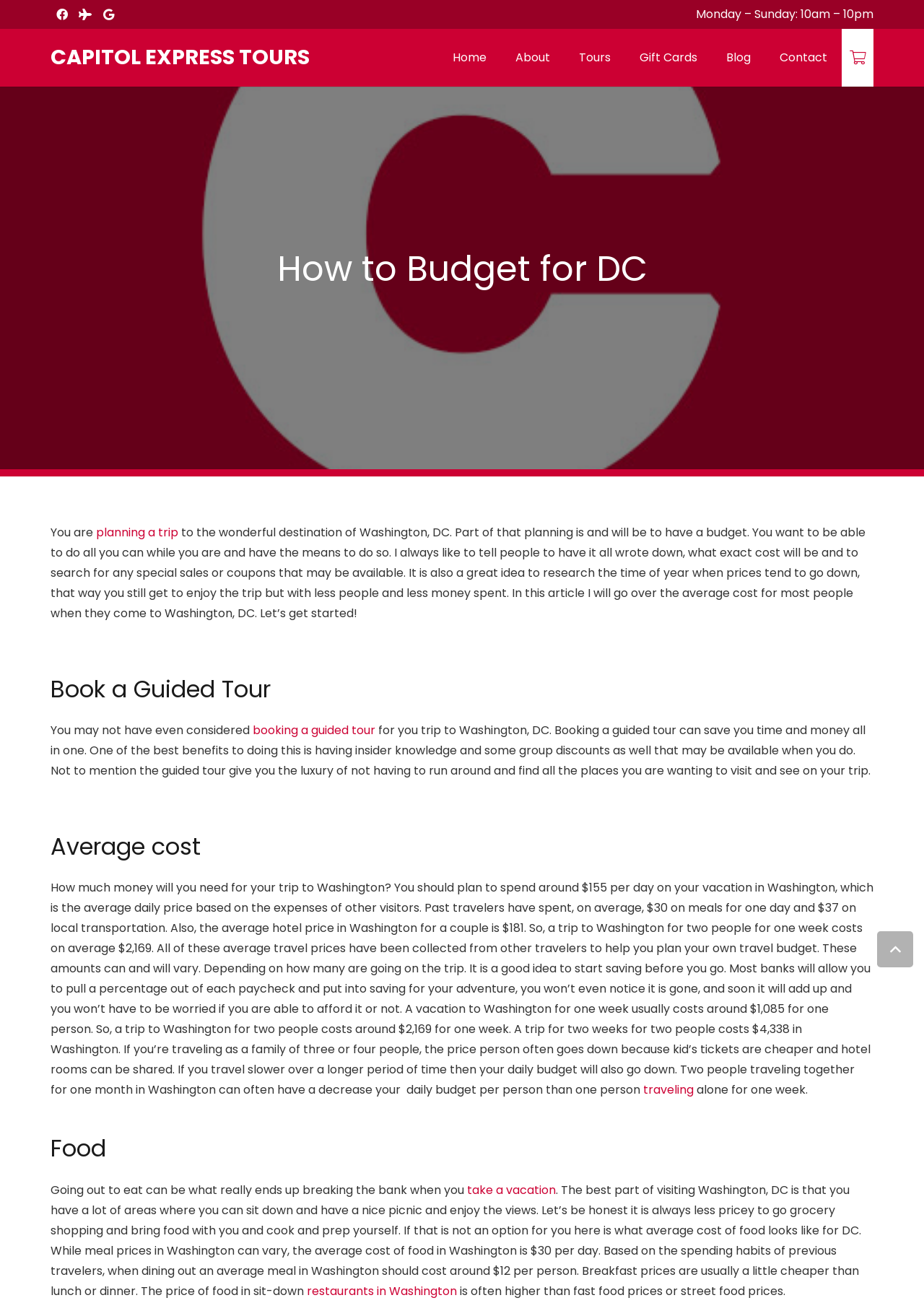Extract the top-level heading from the webpage and provide its text.

How to Budget for DC